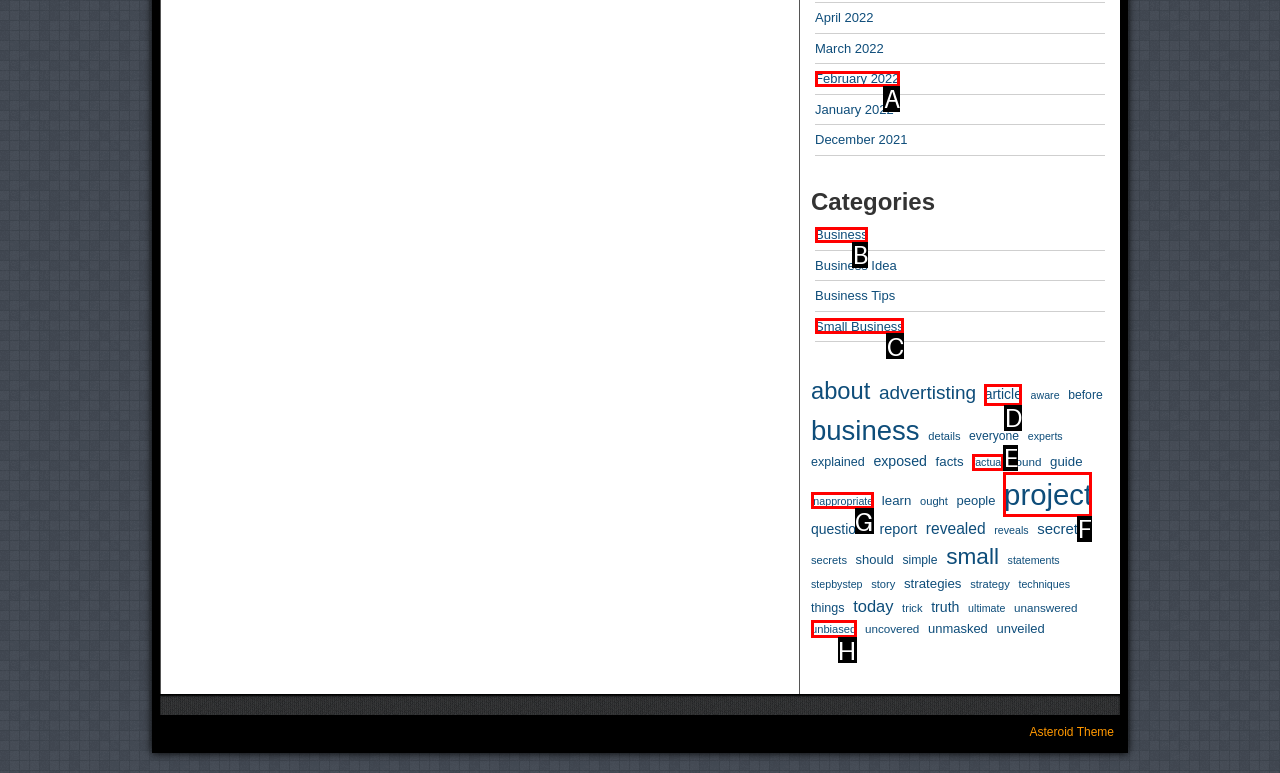Tell me which one HTML element I should click to complete the following task: Explore the 'project' section Answer with the option's letter from the given choices directly.

F